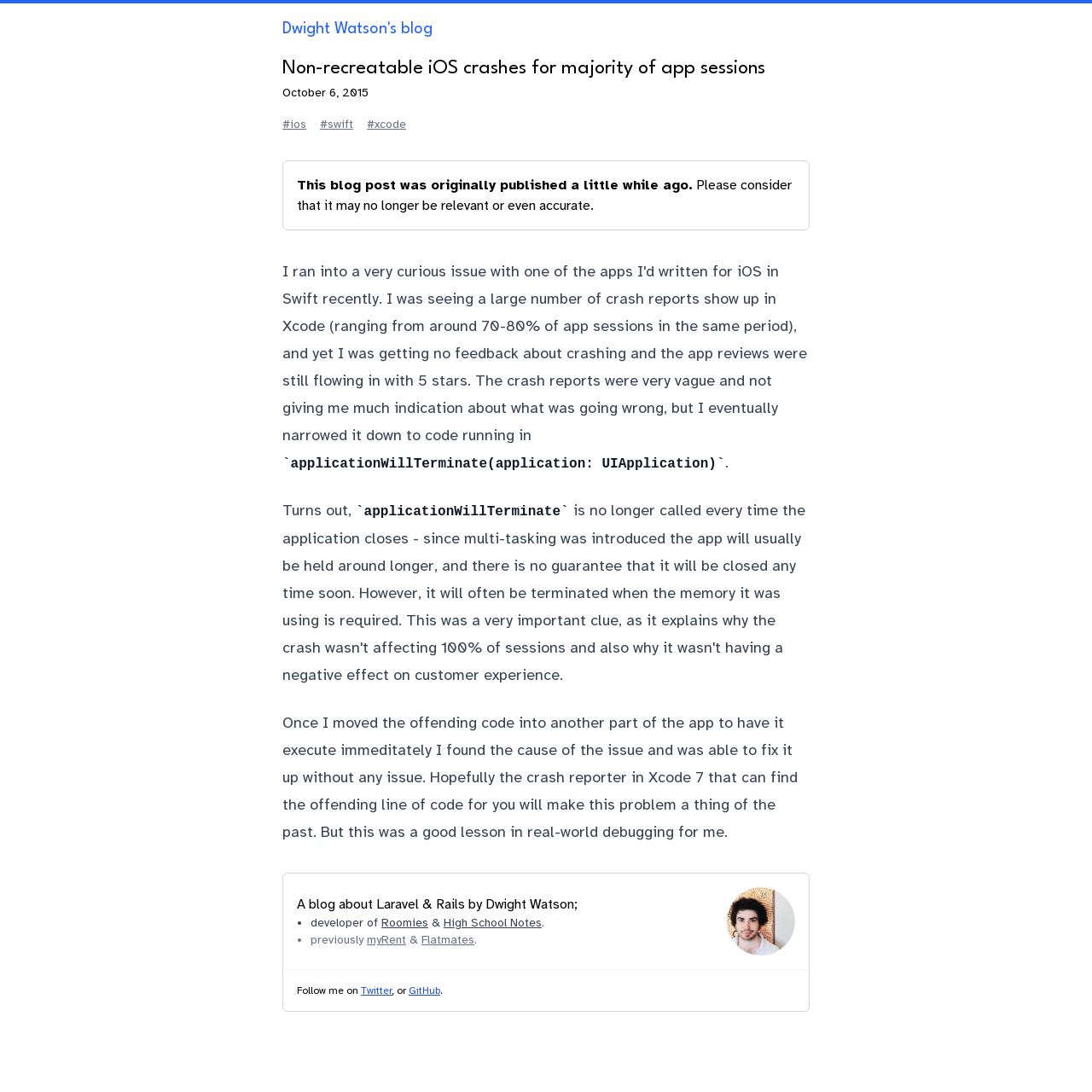Can you identify and provide the main heading of the webpage?

Non-recreatable iOS crashes for majority of app sessions